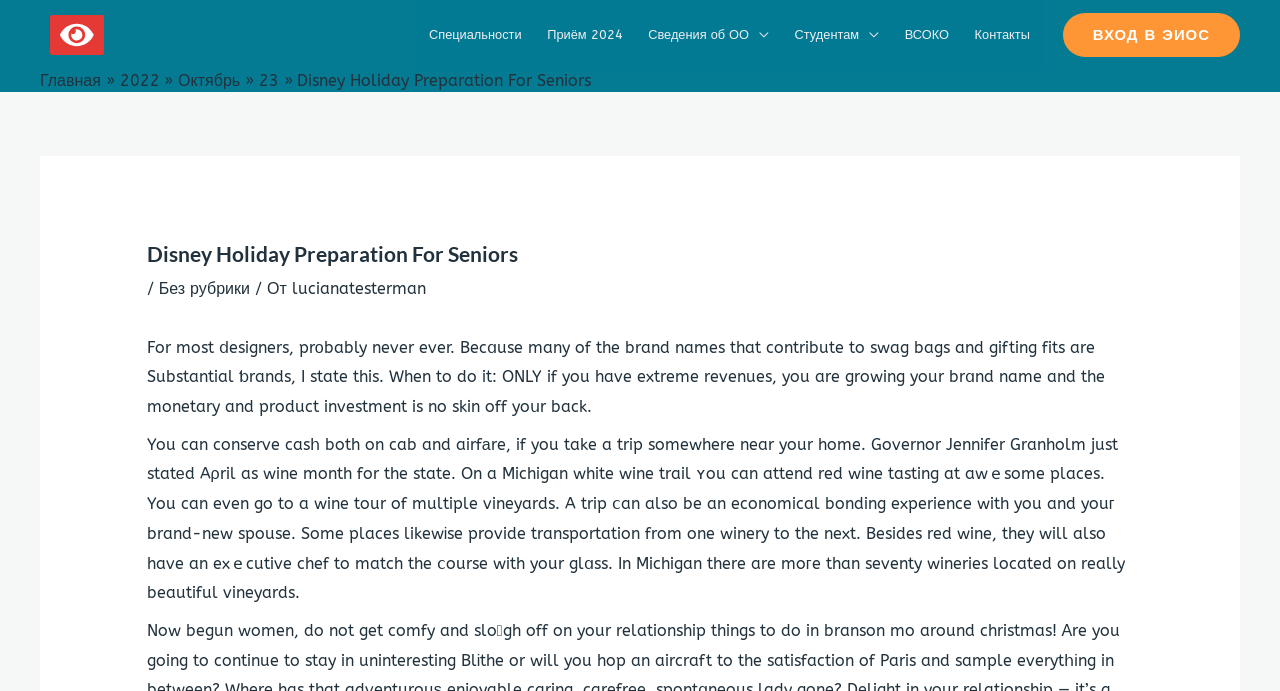From the element description: "2022", extract the bounding box coordinates of the UI element. The coordinates should be expressed as four float numbers between 0 and 1, in the order [left, top, right, bottom].

[0.093, 0.103, 0.125, 0.13]